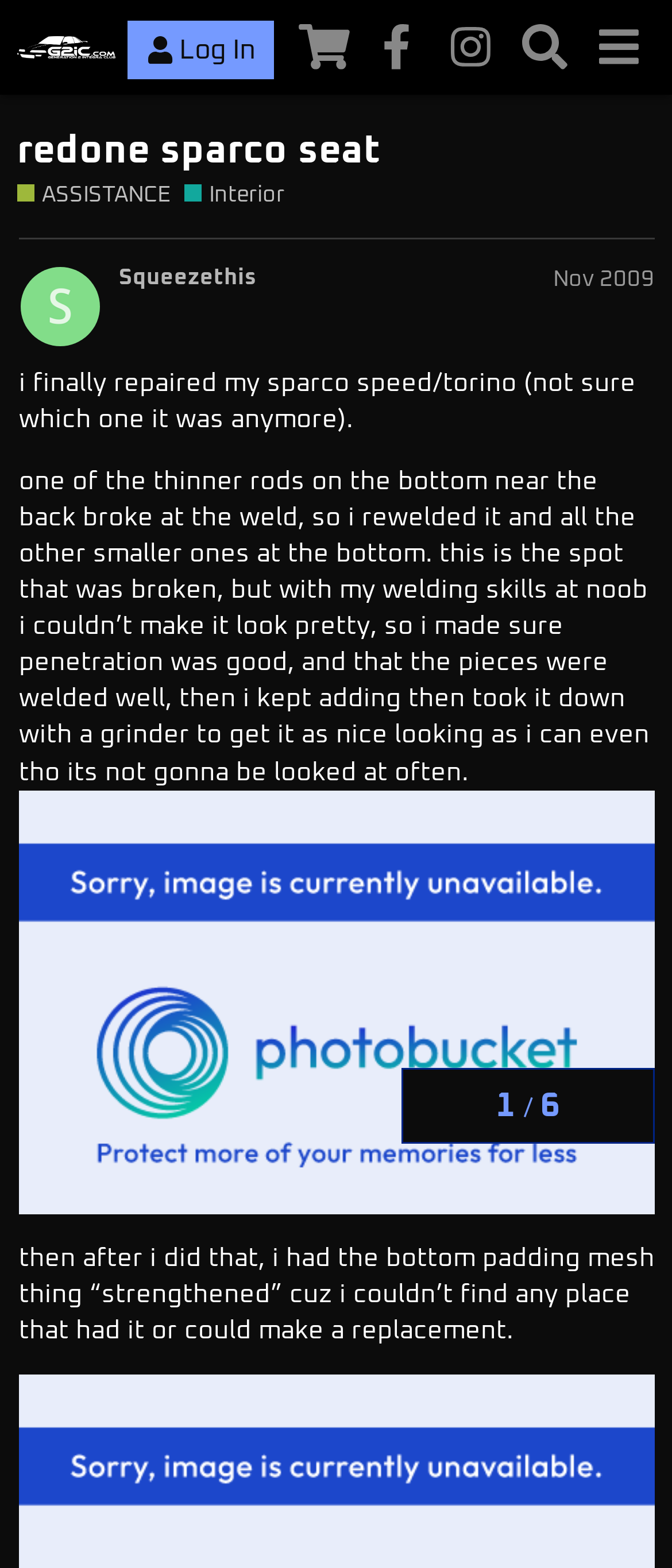What is the topic of the current discussion?
Refer to the image and respond with a one-word or short-phrase answer.

Redone Sparco seat